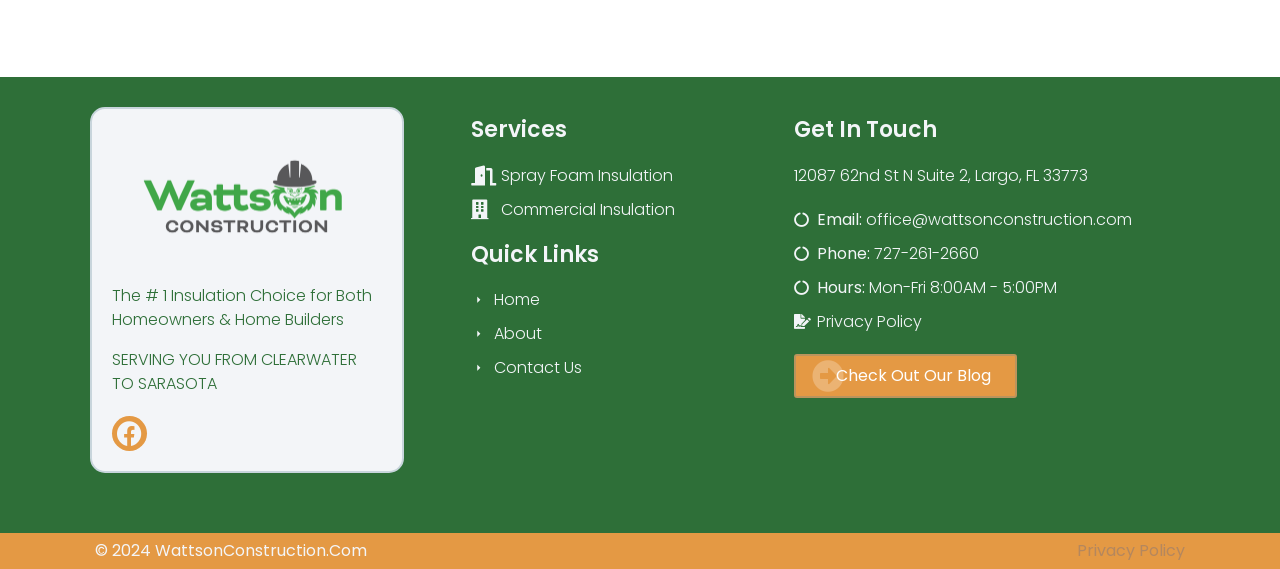Find the bounding box coordinates of the clickable element required to execute the following instruction: "Read Lydia's story". Provide the coordinates as four float numbers between 0 and 1, i.e., [left, top, right, bottom].

None